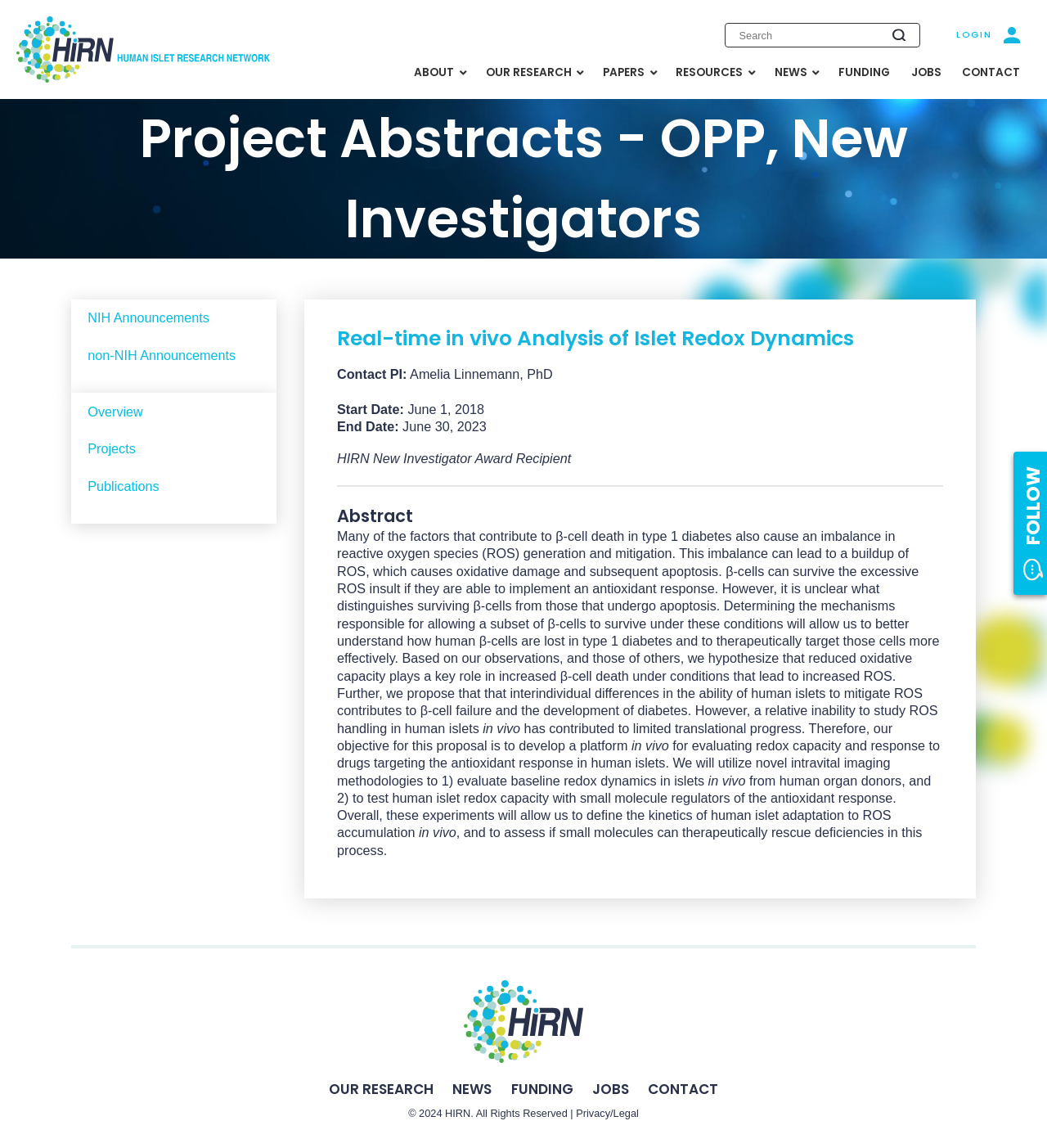Locate the bounding box coordinates of the region to be clicked to comply with the following instruction: "View news and updates". The coordinates must be four float numbers between 0 and 1, in the form [left, top, right, bottom].

[0.73, 0.054, 0.791, 0.072]